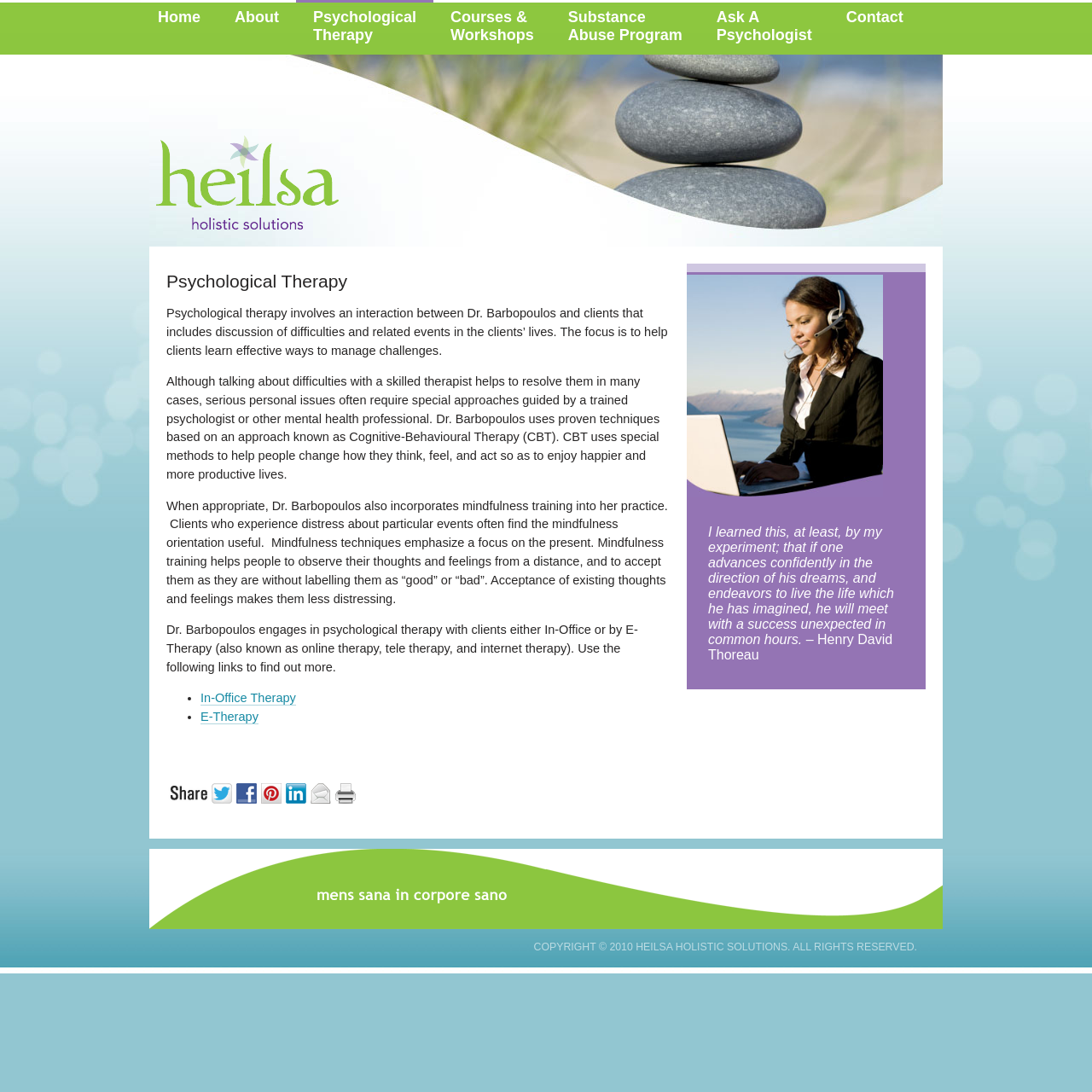What is the quote attributed to?
Craft a detailed and extensive response to the question.

I found the answer by reading the quote on the webpage, which is attributed to Henry David Thoreau. The quote is displayed below the image on the right side of the webpage.